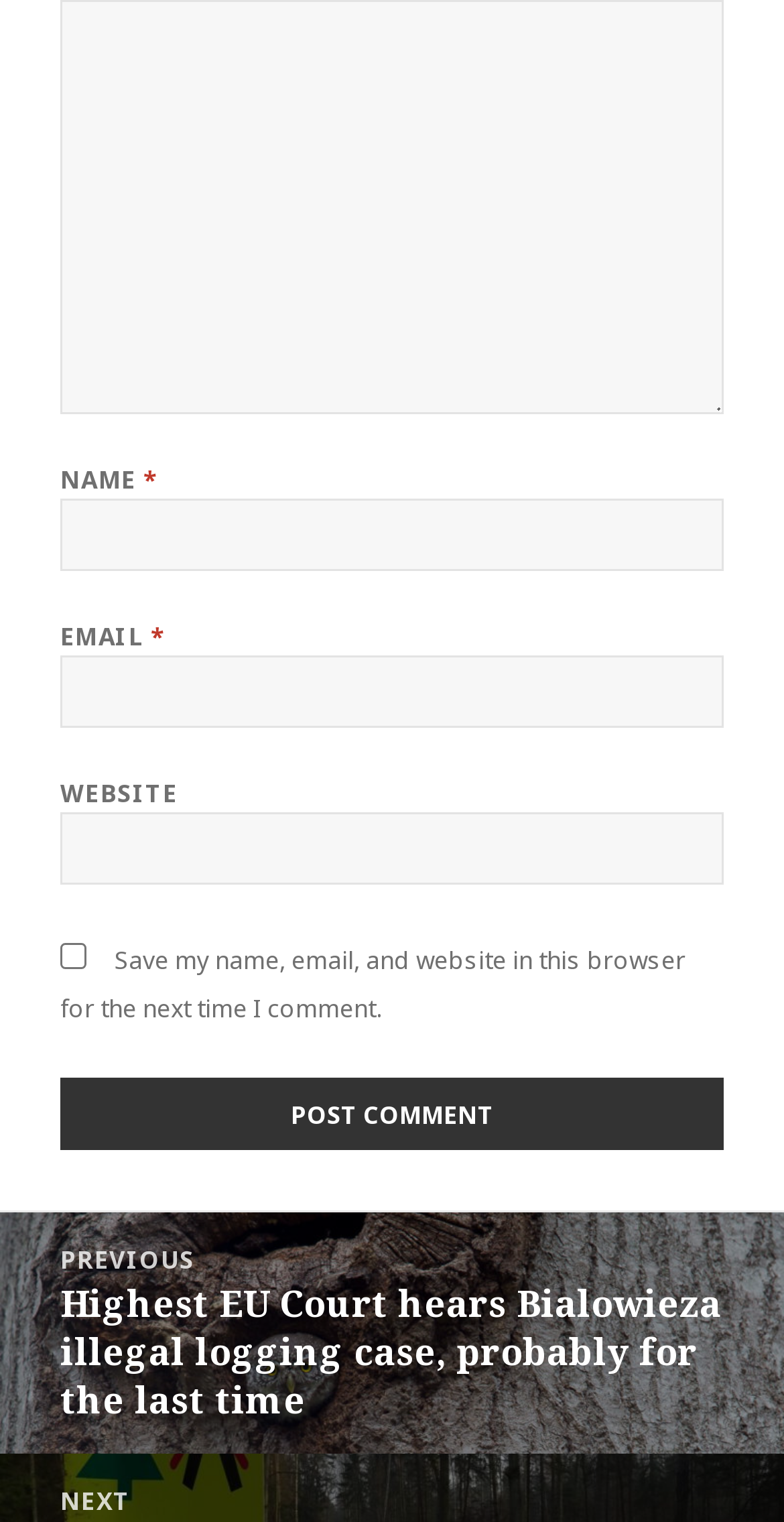Give a one-word or short phrase answer to this question: 
What is the title of the previous post?

Highest EU Court hears Bialowieza illegal logging case